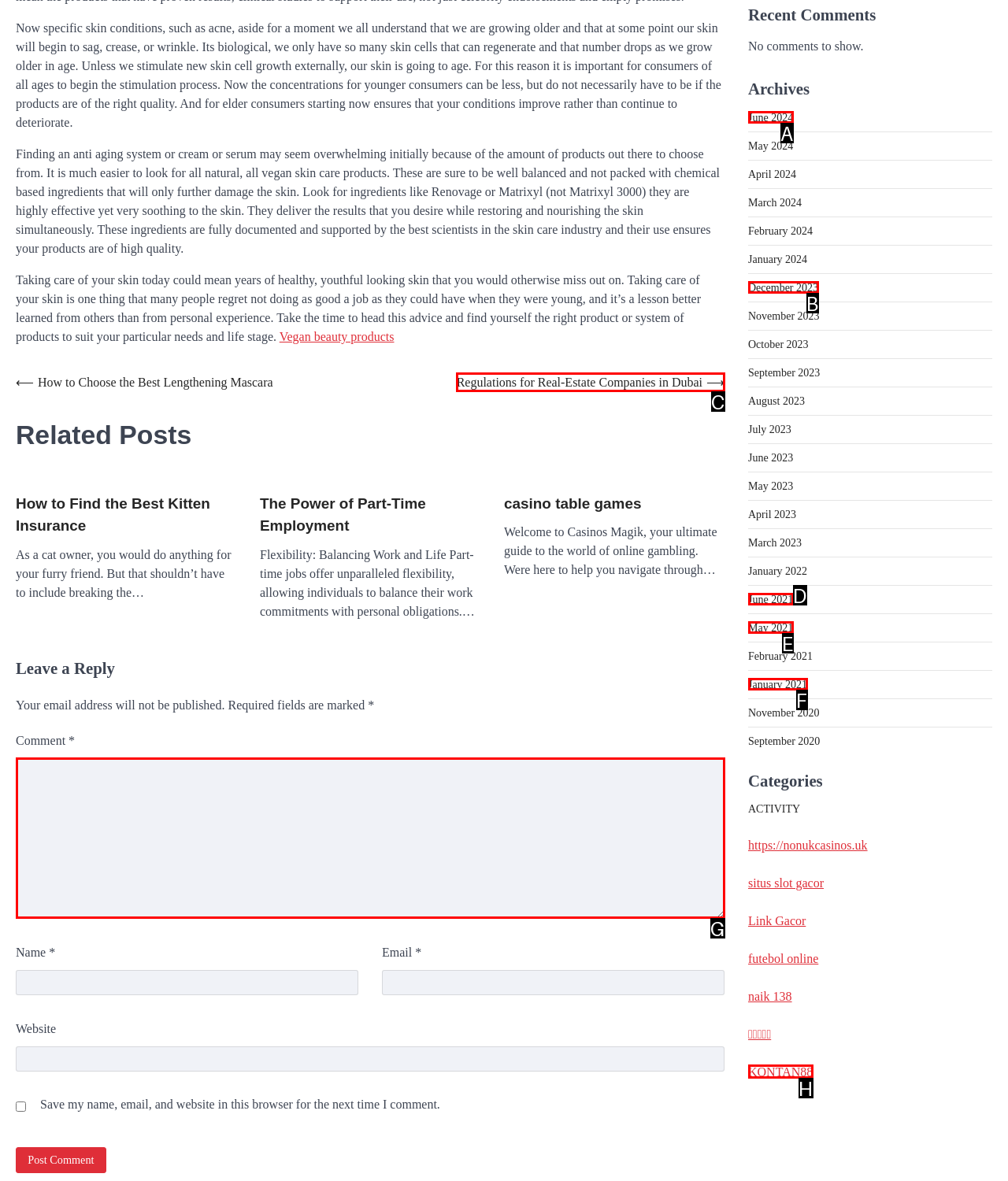Choose the option that aligns with the description: KONTAN88
Respond with the letter of the chosen option directly.

H